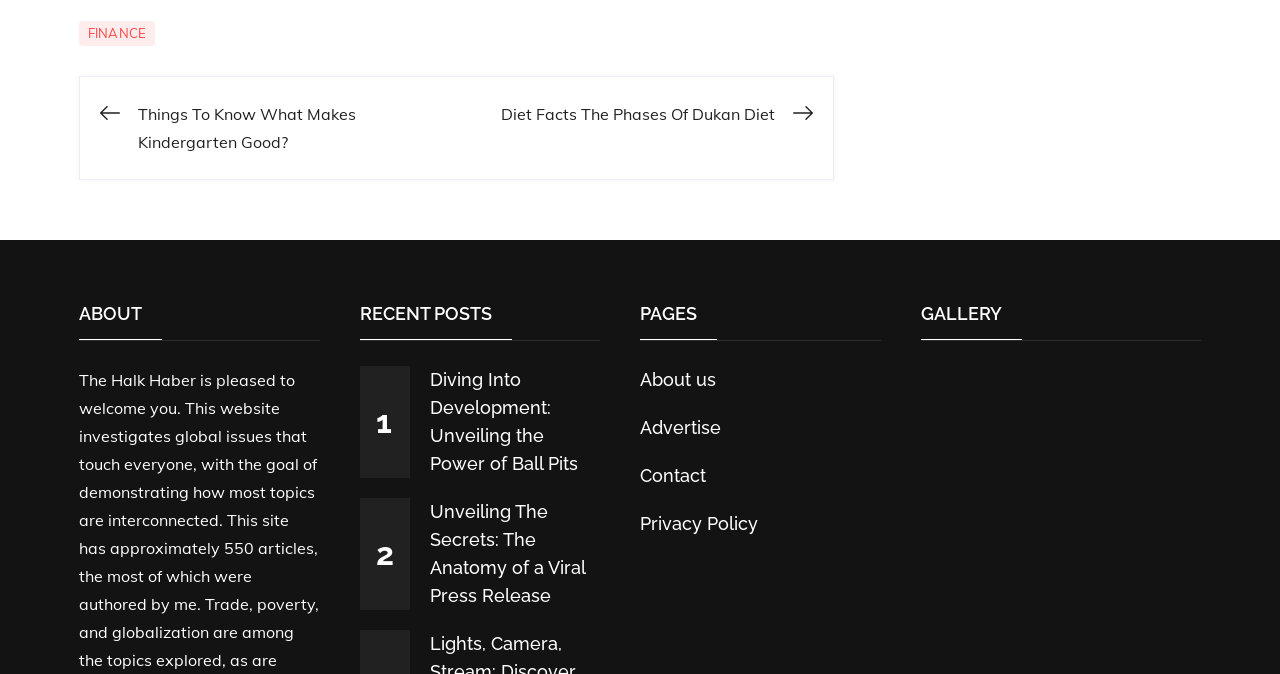Highlight the bounding box coordinates of the element that should be clicked to carry out the following instruction: "Click on the first image in the 'GALLERY'". The coordinates must be given as four float numbers ranging from 0 to 1, i.e., [left, top, right, bottom].

[0.715, 0.536, 0.791, 0.68]